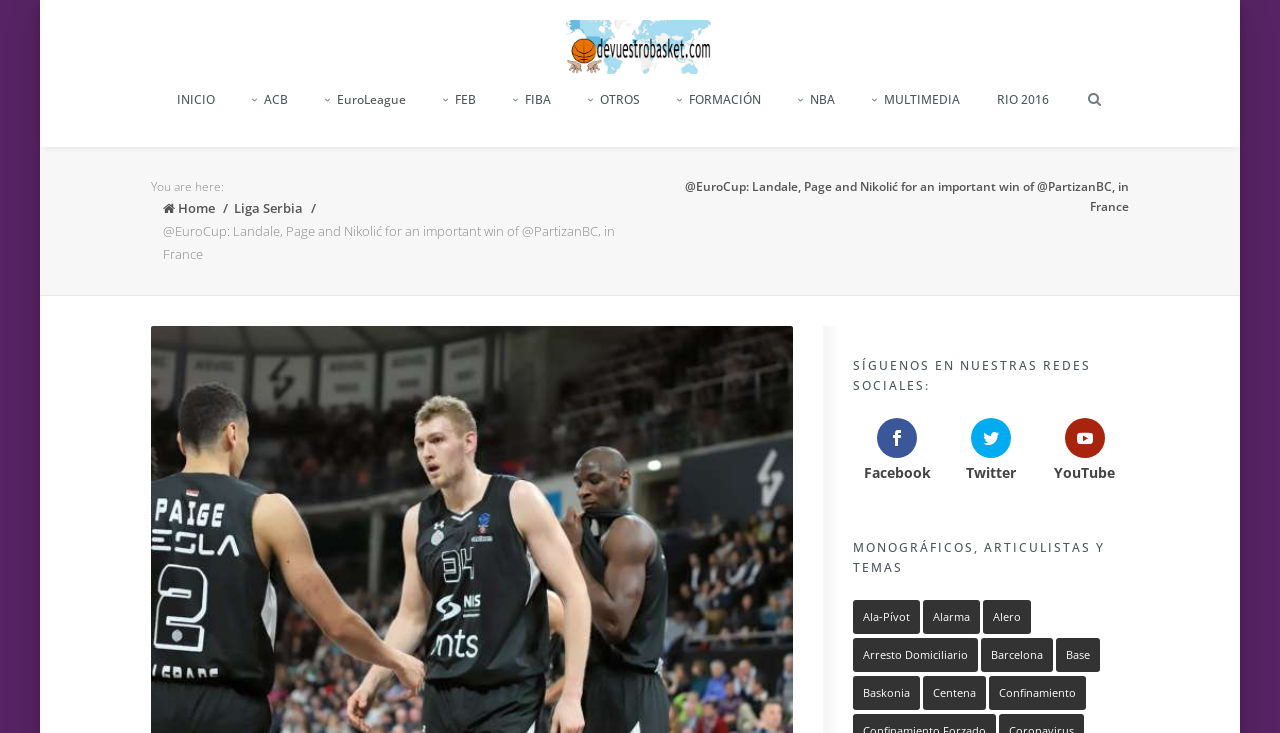How many social media links are available?
By examining the image, provide a one-word or phrase answer.

3